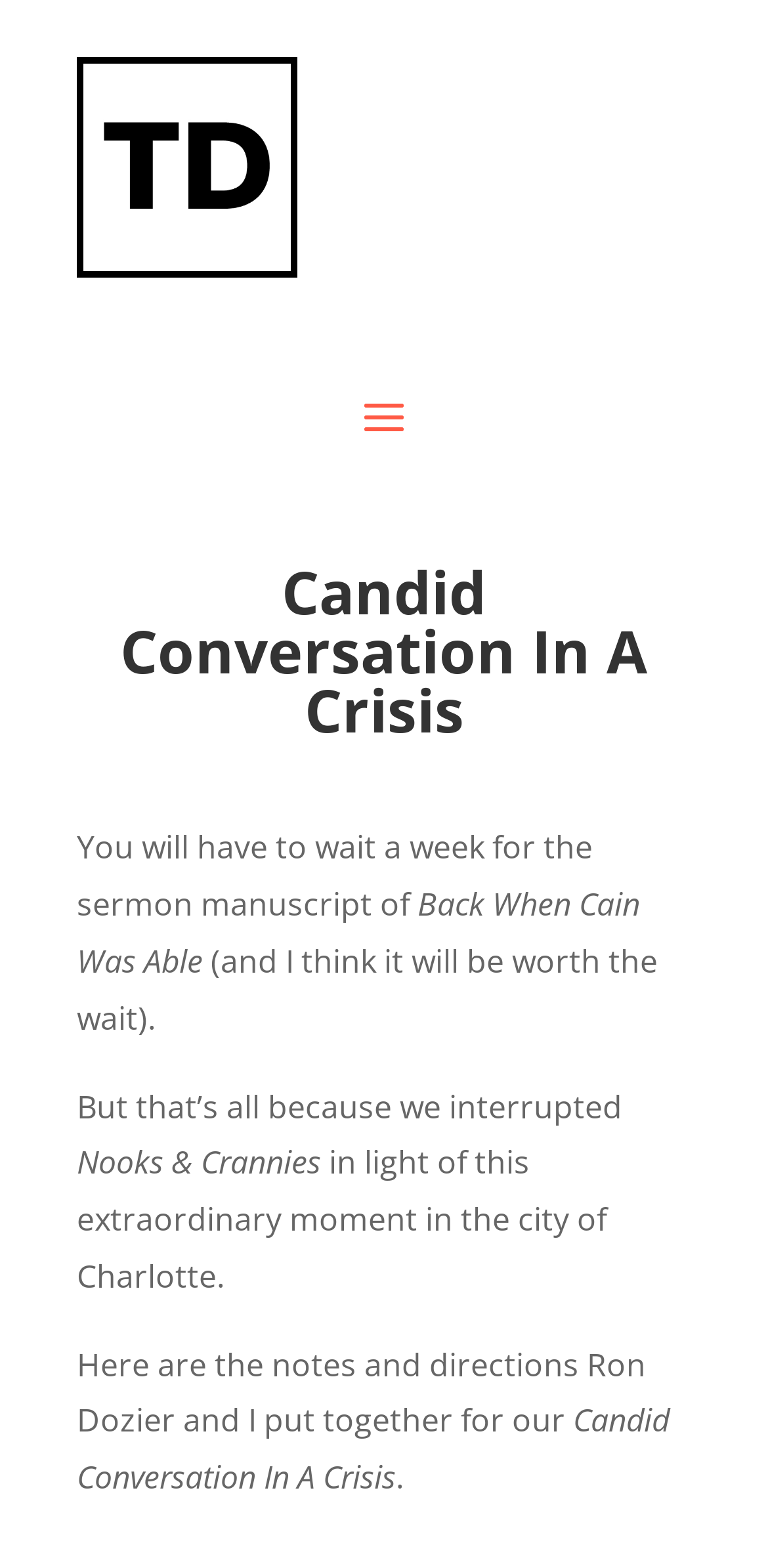What is the title of the sermon?
Using the image, give a concise answer in the form of a single word or short phrase.

Candid Conversation In A Crisis